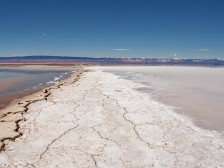What is the texture of the shoreline in the image?
Can you provide an in-depth and detailed response to the question?

The caption describes the shoreline as having a textured appearance, which implies that it has a rough or irregular surface.